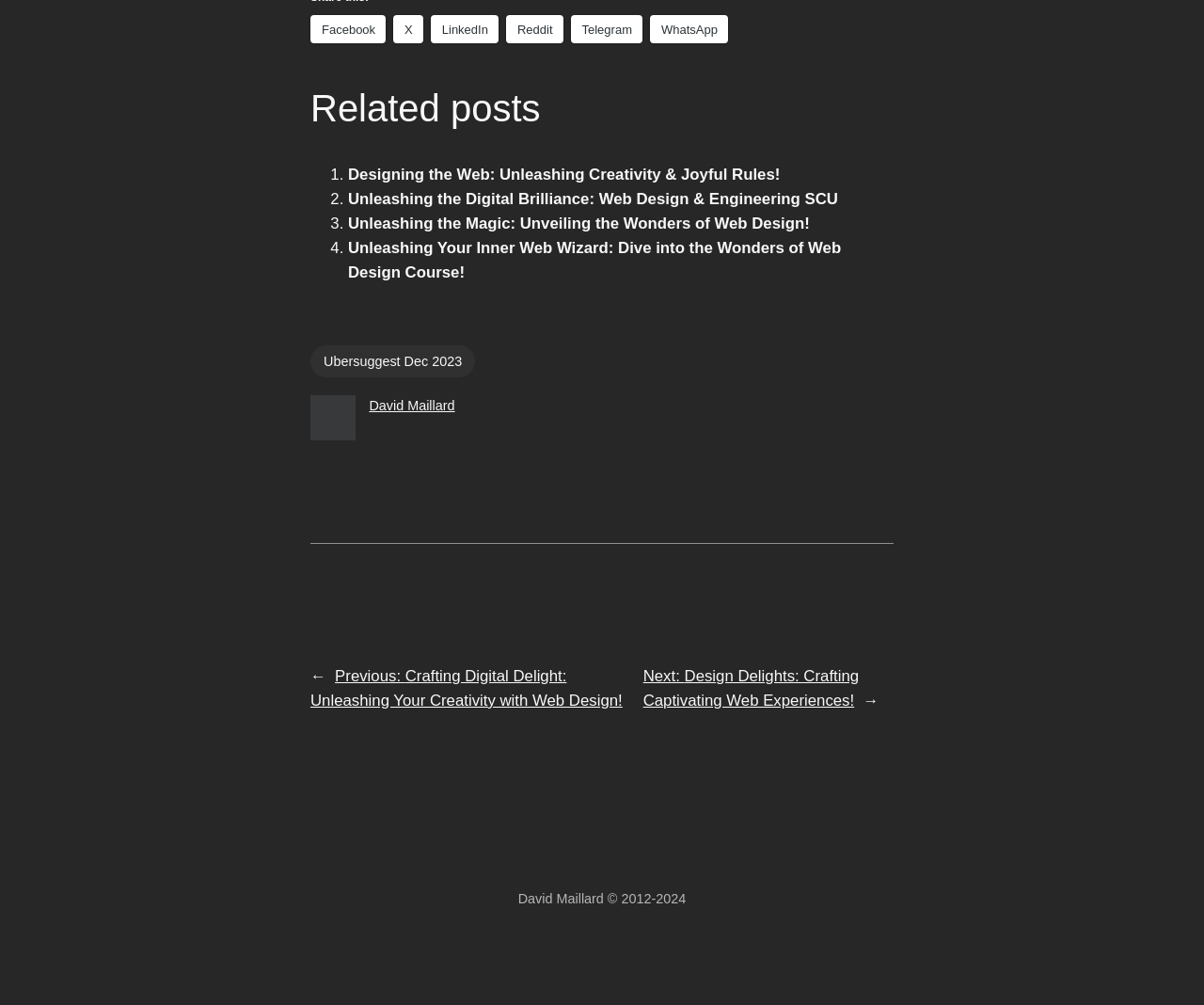Use one word or a short phrase to answer the question provided: 
Who is the author of the webpage?

David Maillard